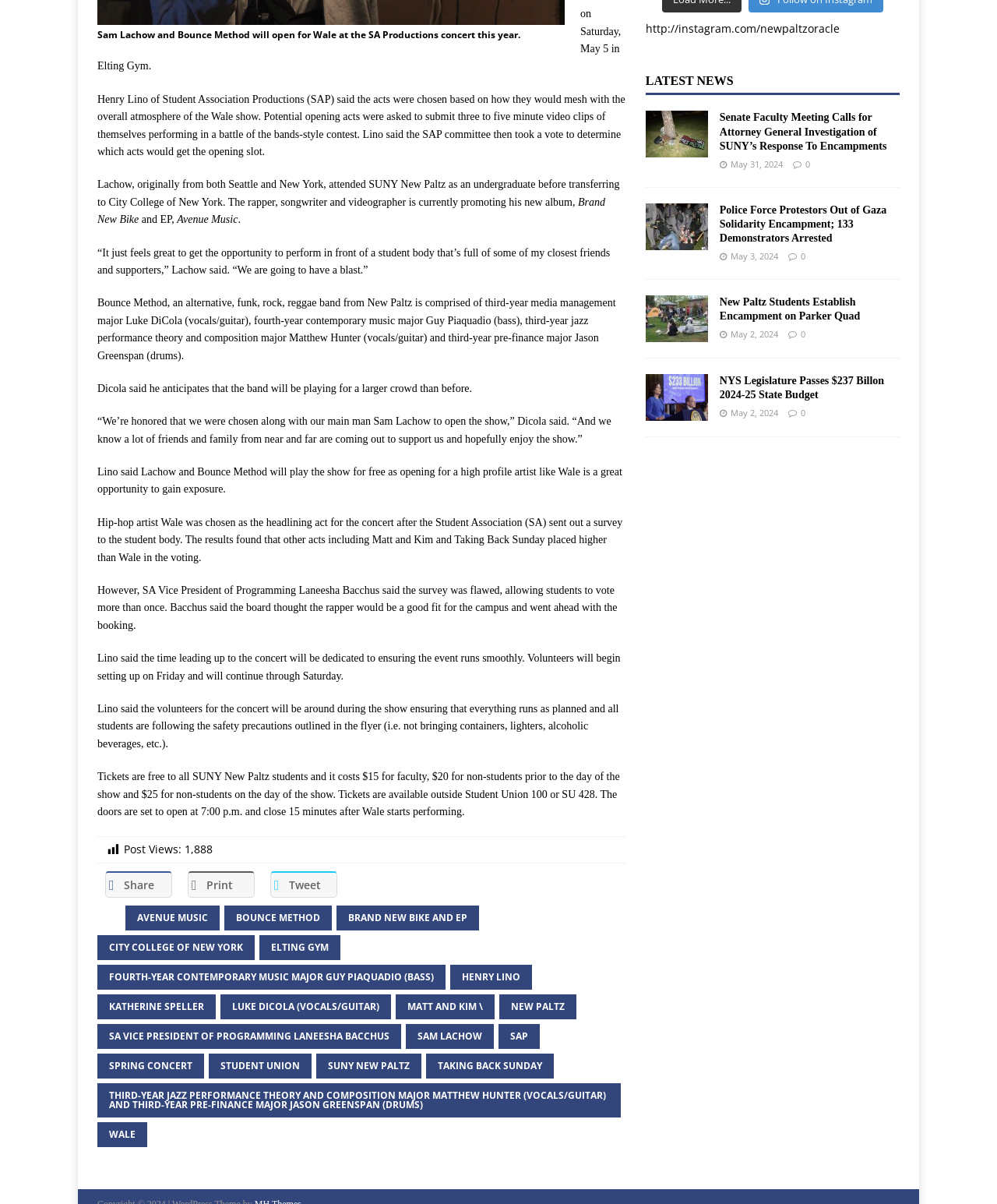Please specify the bounding box coordinates in the format (top-left x, top-left y, bottom-right x, bottom-right y), with values ranging from 0 to 1. Identify the bounding box for the UI component described as follows: Share on TwitterTweet

[0.271, 0.723, 0.338, 0.746]